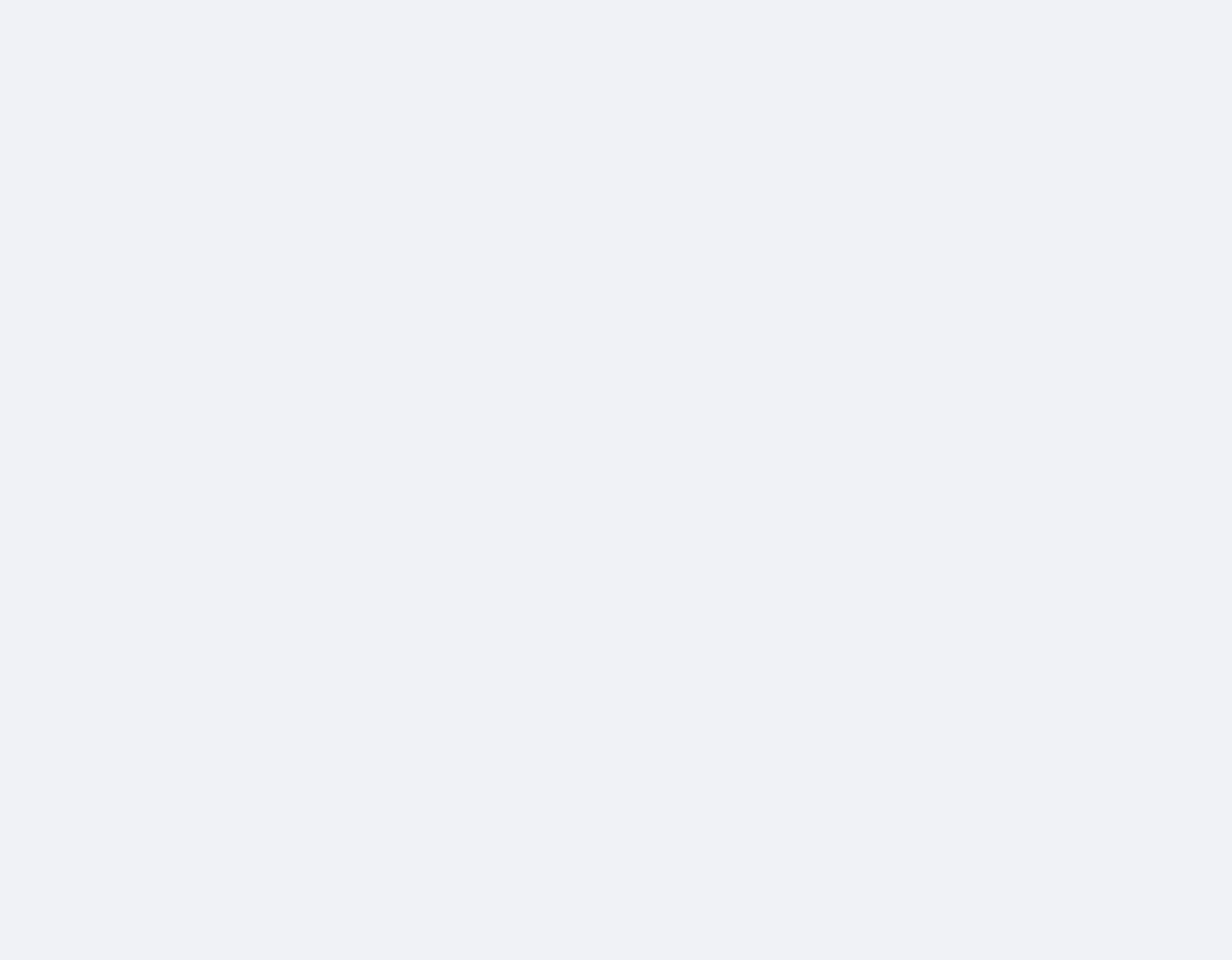Find the bounding box coordinates for the HTML element described as: "Medical and Pharmaceutical". The coordinates should consist of four float values between 0 and 1, i.e., [left, top, right, bottom].

[0.043, 0.121, 0.185, 0.146]